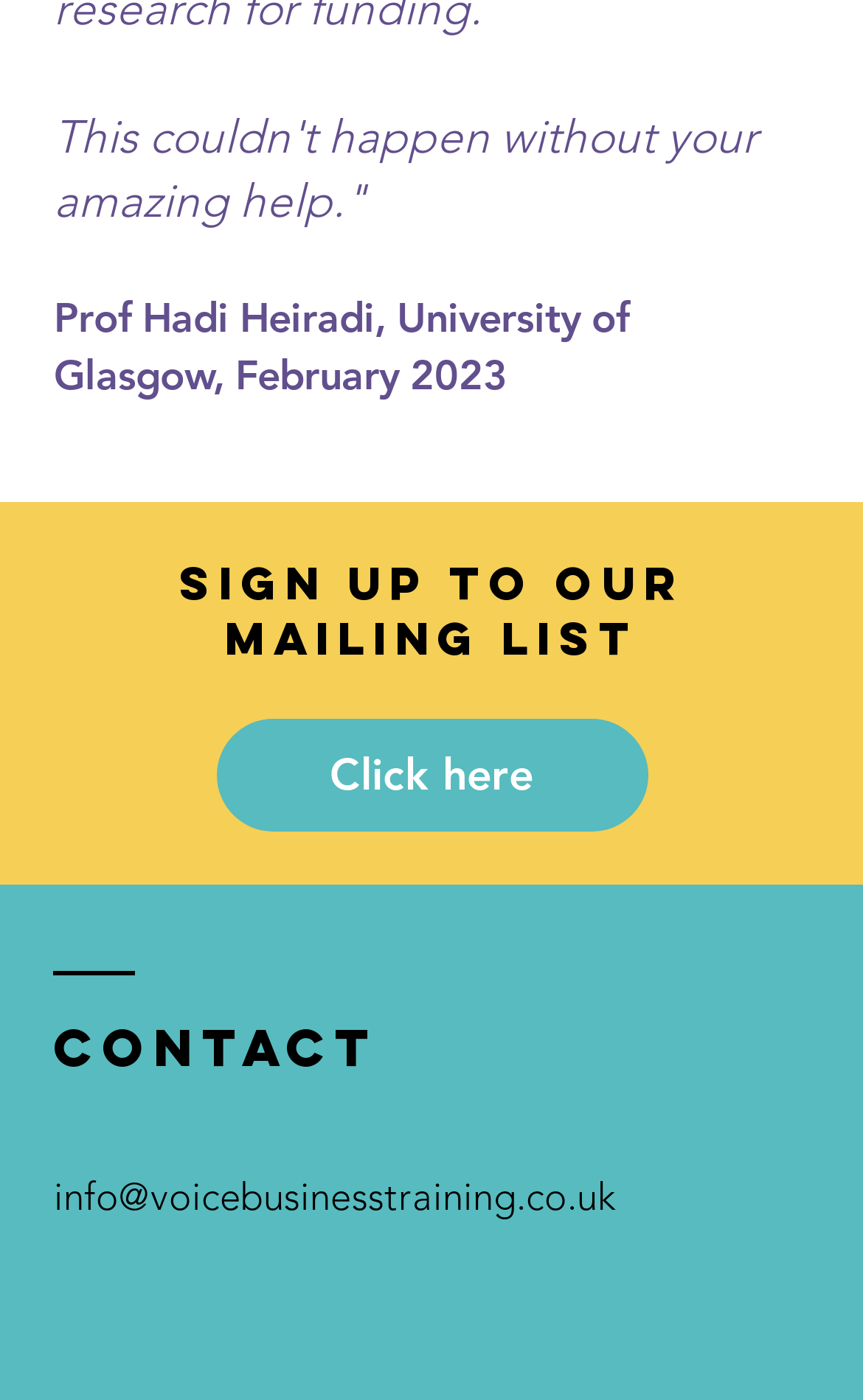Locate the UI element described by parent_node: Message in the provided webpage screenshot. Return the bounding box coordinates in the format (top-left x, top-left y, bottom-right x, bottom-right y), ensuring all values are between 0 and 1.

[0.051, 0.452, 0.769, 0.652]